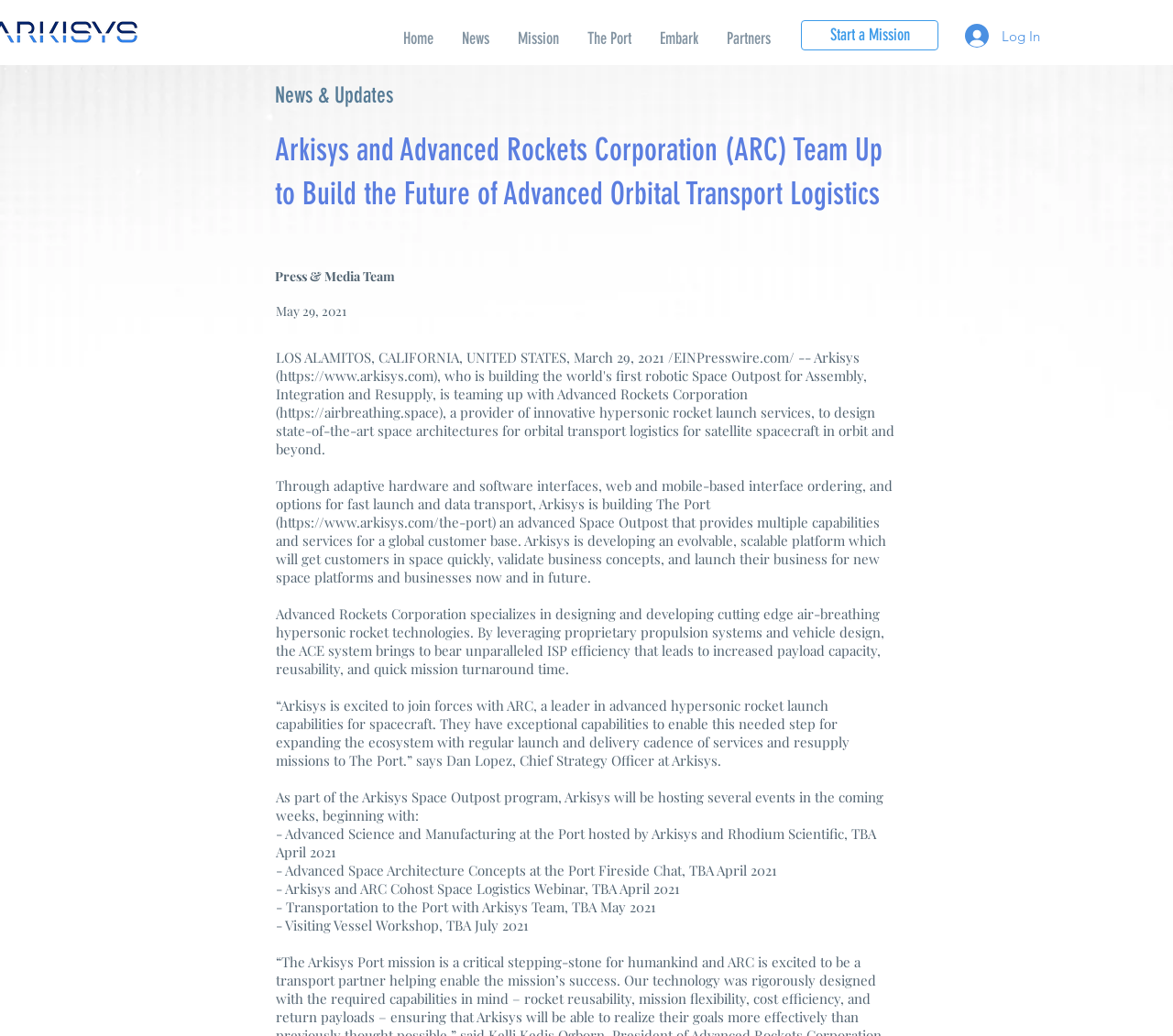What is the role of Dan Lopez at Arkisys?
Please answer the question with a single word or phrase, referencing the image.

Chief Strategy Officer